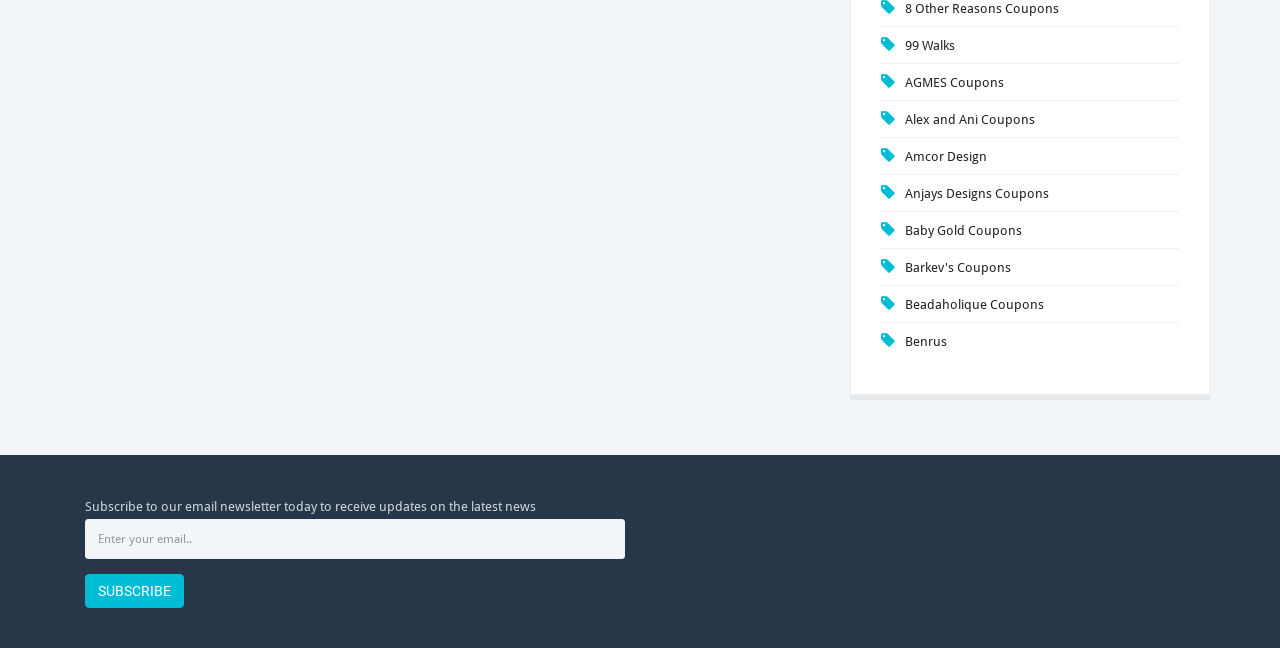Please determine the bounding box coordinates of the area that needs to be clicked to complete this task: 'Explore AGMES Coupons'. The coordinates must be four float numbers between 0 and 1, formatted as [left, top, right, bottom].

[0.707, 0.115, 0.784, 0.139]